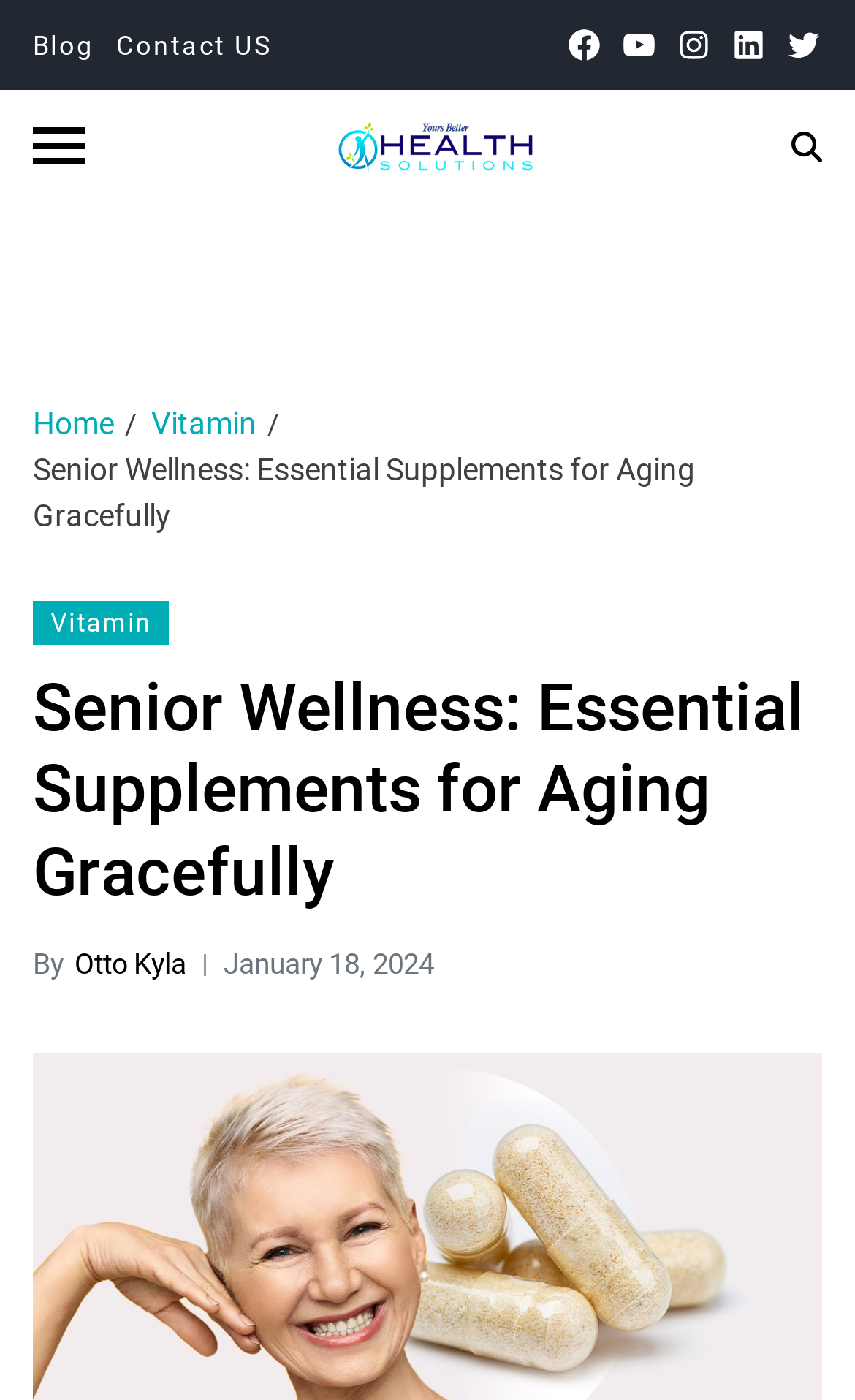Find the bounding box coordinates for the area you need to click to carry out the instruction: "Go to the 'Home' page". The coordinates should be four float numbers between 0 and 1, indicated as [left, top, right, bottom].

[0.038, 0.29, 0.133, 0.315]